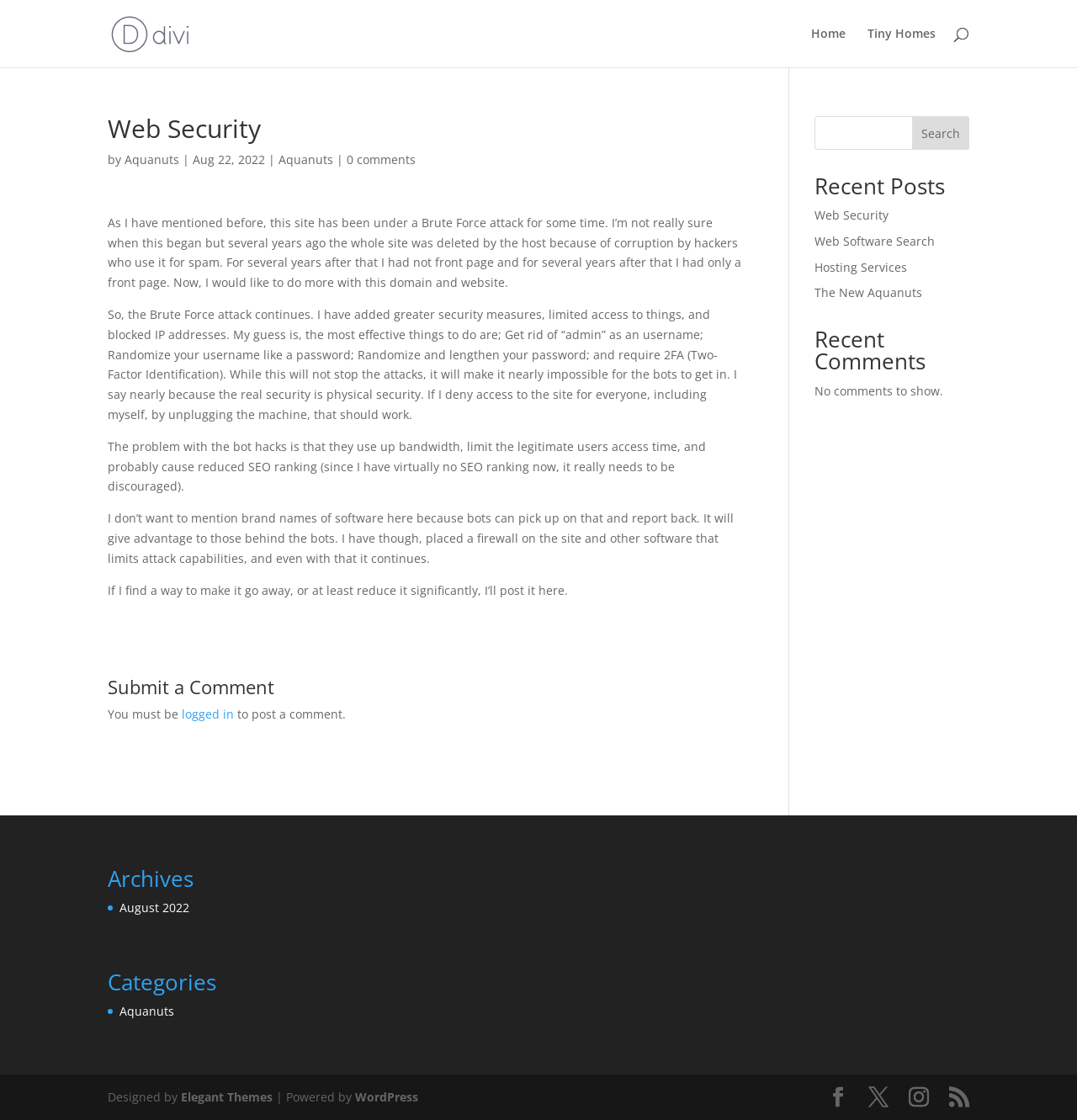What is the author's suggestion to prevent bot hacks?
Please give a well-detailed answer to the question.

The author suggests that to prevent bot hacks, one should get rid of 'admin' as a username, randomize the username like a password, randomize and lengthen the password, and require 2FA (Two-Factor Identification).